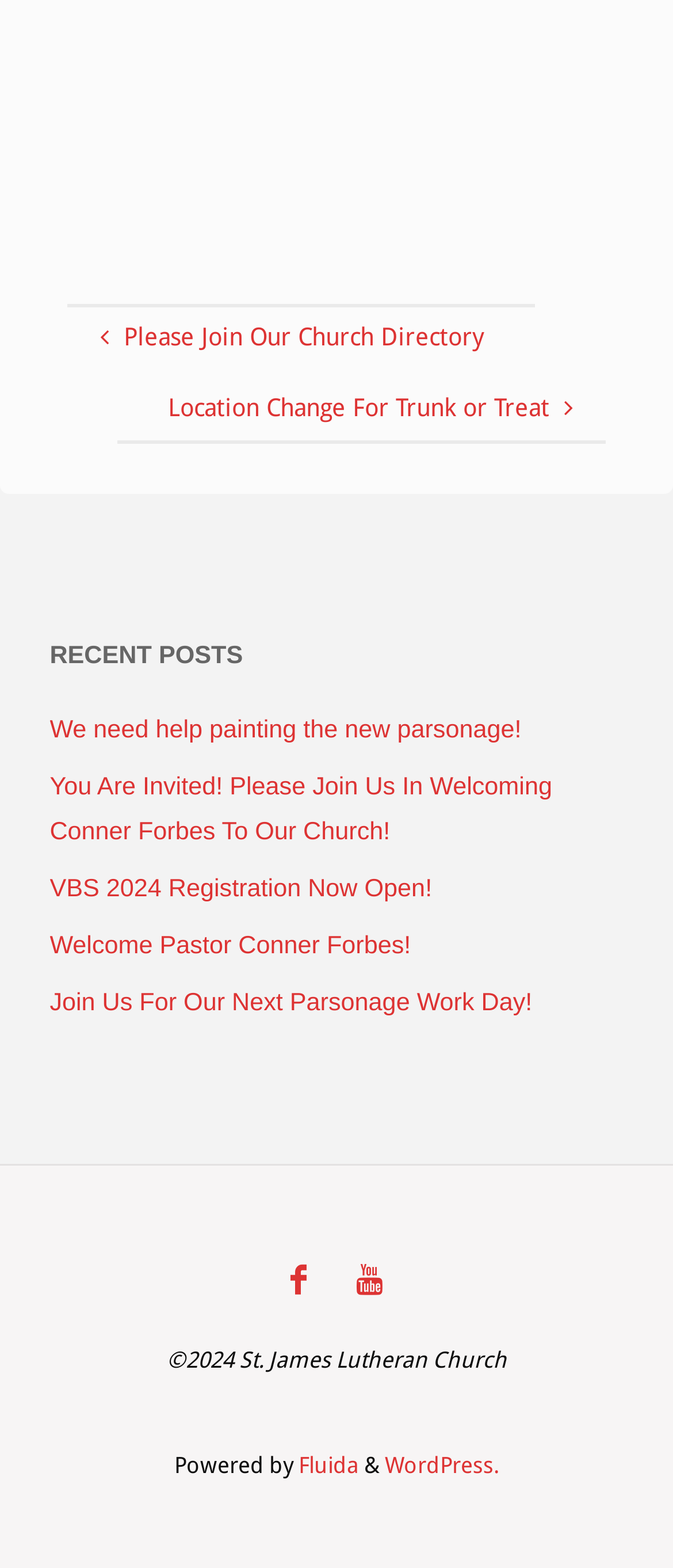Given the element description, predict the bounding box coordinates in the format (top-left x, top-left y, bottom-right x, bottom-right y), using floating point numbers between 0 and 1: Please Join Our Church Directory

[0.1, 0.194, 0.794, 0.238]